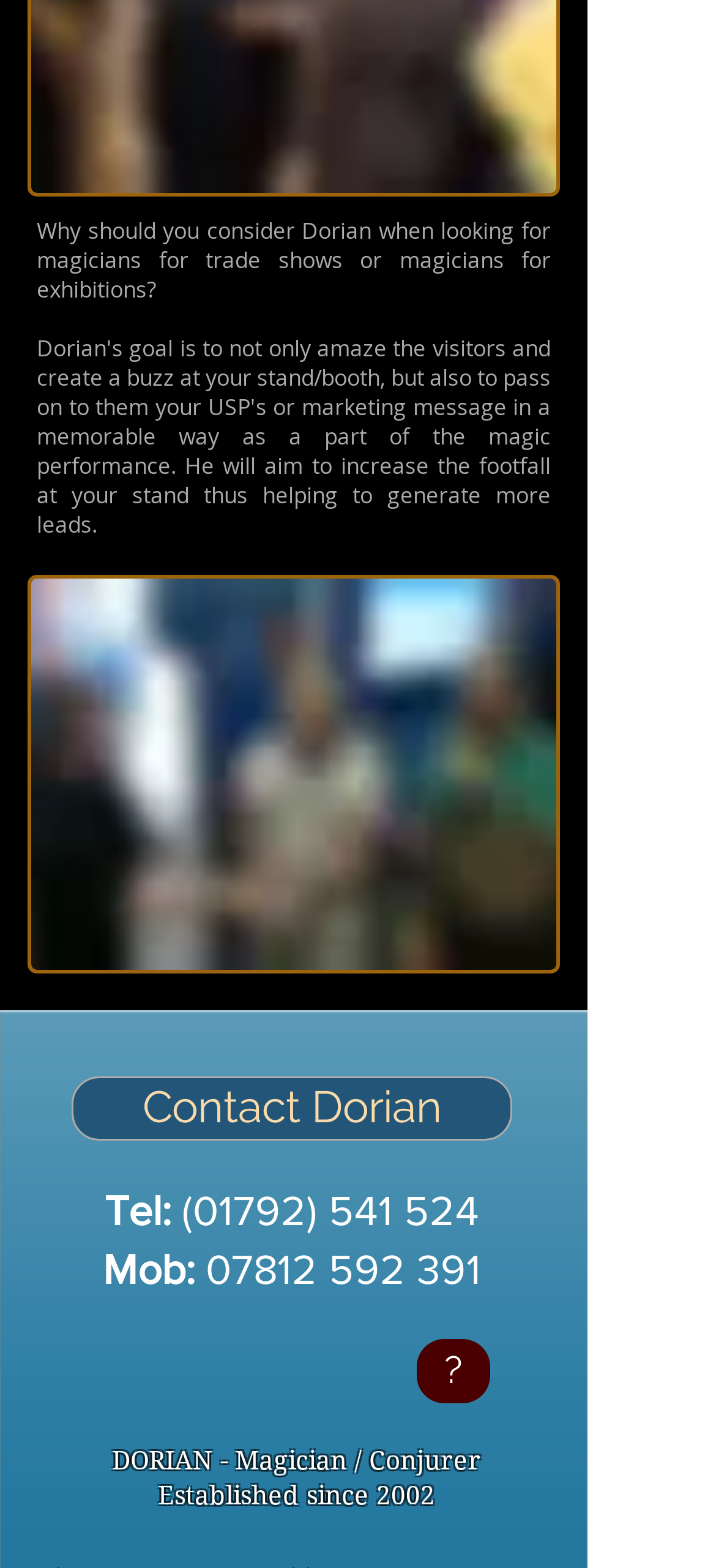Based on the element description: "Contact Dorian", identify the UI element and provide its bounding box coordinates. Use four float numbers between 0 and 1, [left, top, right, bottom].

[0.1, 0.686, 0.715, 0.727]